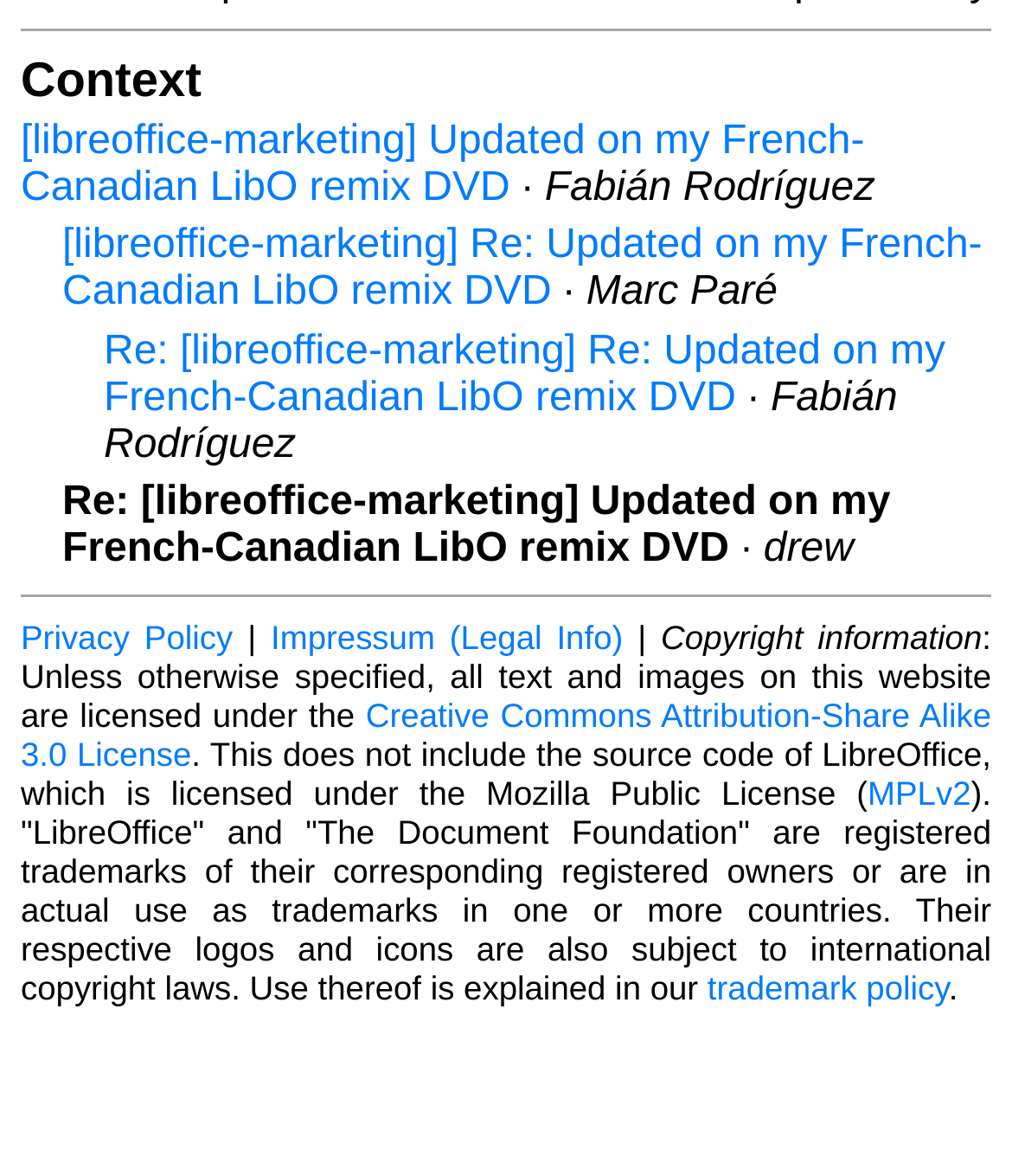Highlight the bounding box of the UI element that corresponds to this description: "Impressum (Legal Info)".

[0.268, 0.651, 0.616, 0.684]